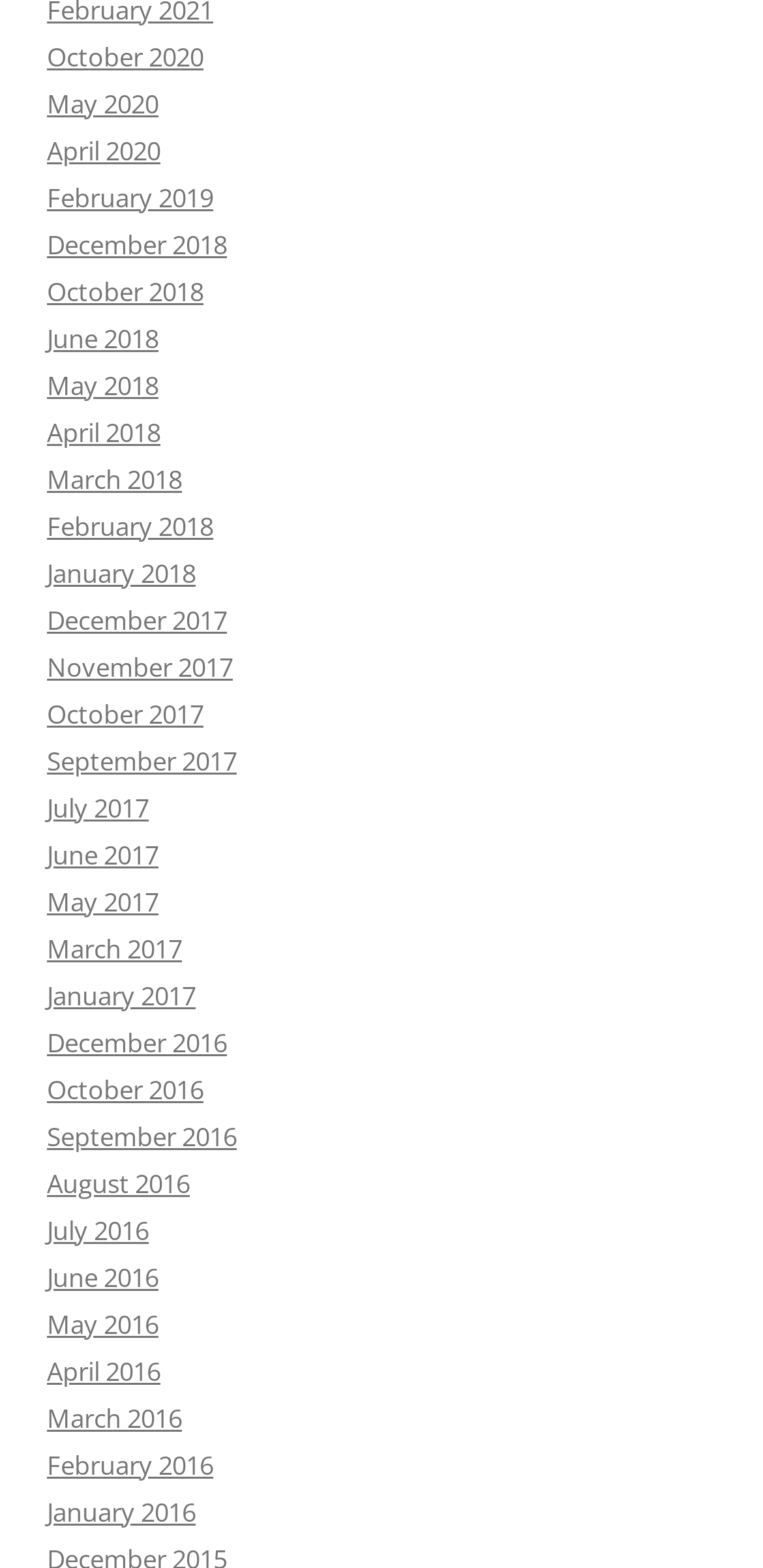What is the earliest month listed?
Answer the question with a single word or phrase, referring to the image.

January 2016